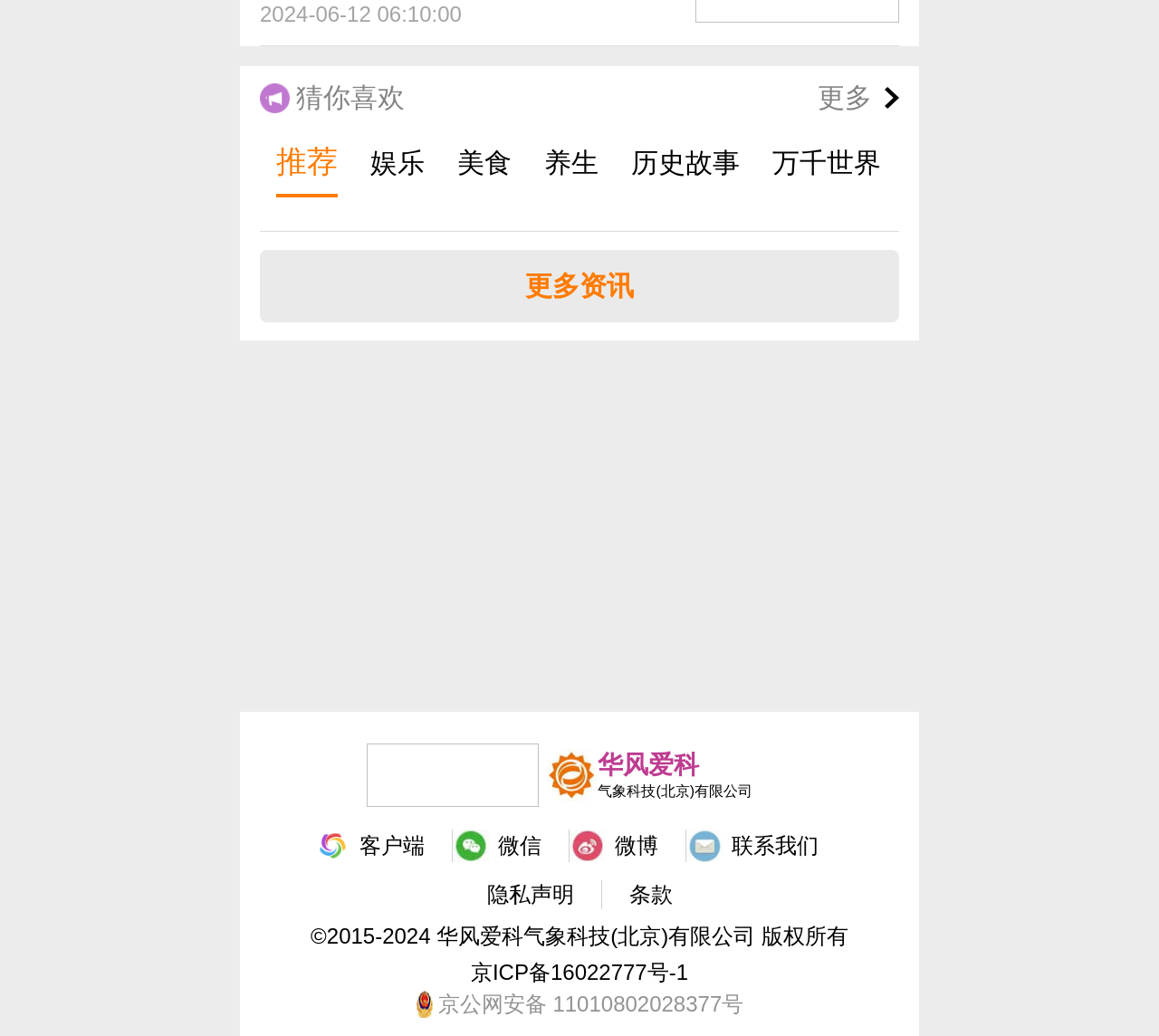Find the bounding box coordinates for the area that should be clicked to accomplish the instruction: "View cheats".

None